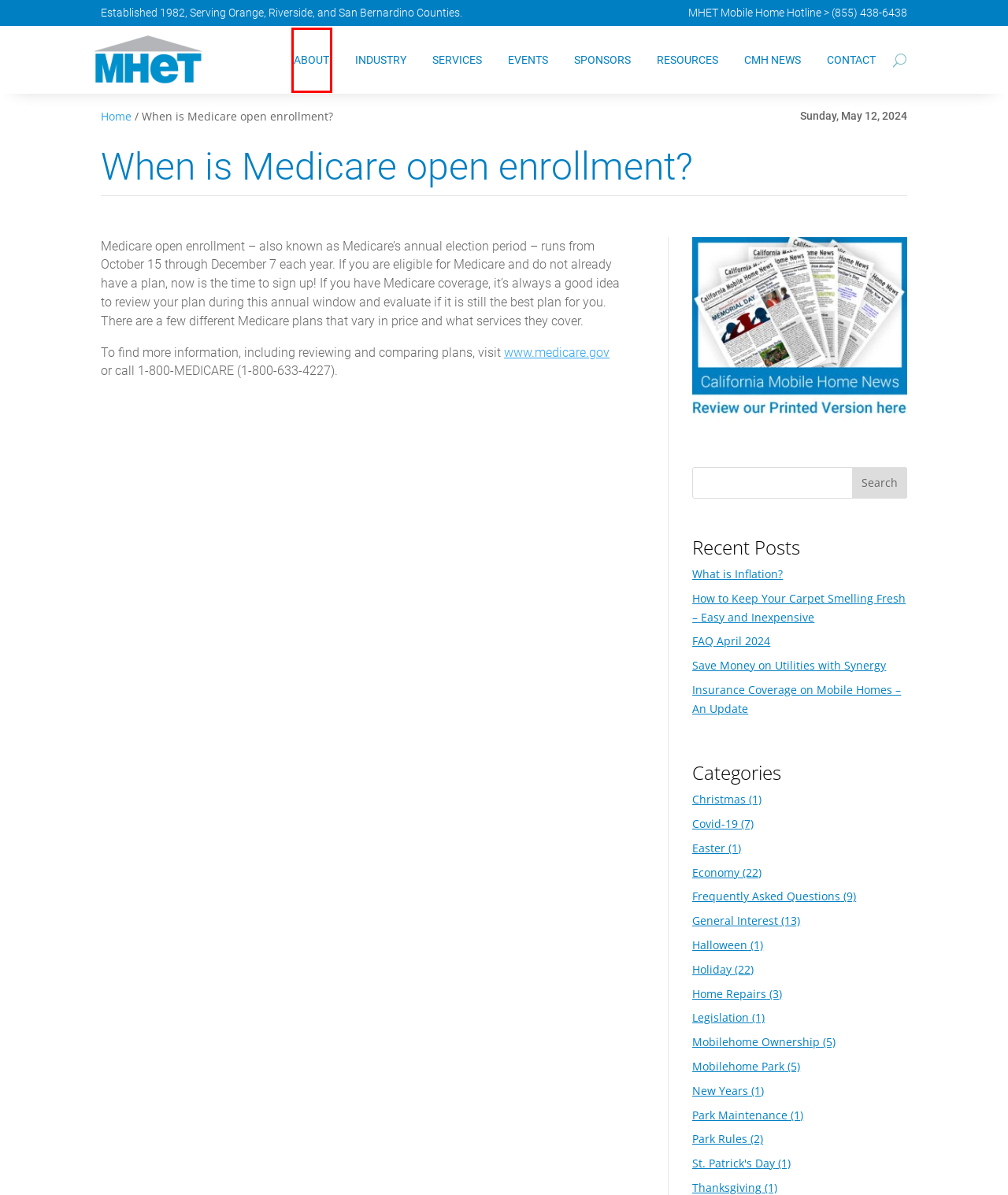You are presented with a screenshot of a webpage containing a red bounding box around an element. Determine which webpage description best describes the new webpage after clicking on the highlighted element. Here are the candidates:
A. Contact Us - MHET
B. Legislation Archives - MHET
C. Mobilehome Ownership Archives - MHET
D. Park Rules Archives - MHET
E. Thanksgiving Archives - MHET
F. Holiday Archives - MHET
G. FAQ April 2024 - MHET
H. About Us - MHET

H